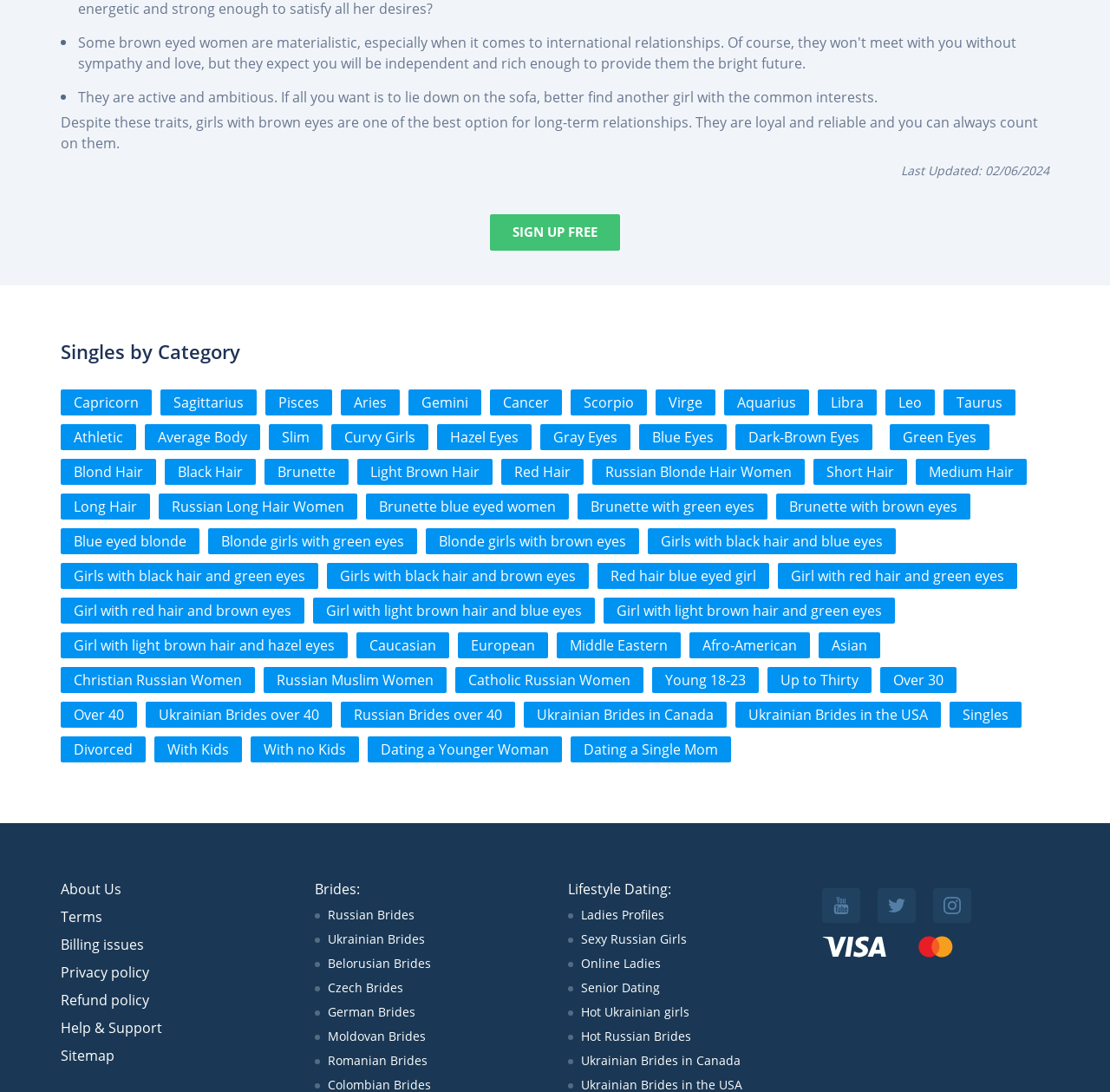Using the description: "Aries", identify the bounding box of the corresponding UI element in the screenshot.

[0.307, 0.357, 0.36, 0.381]